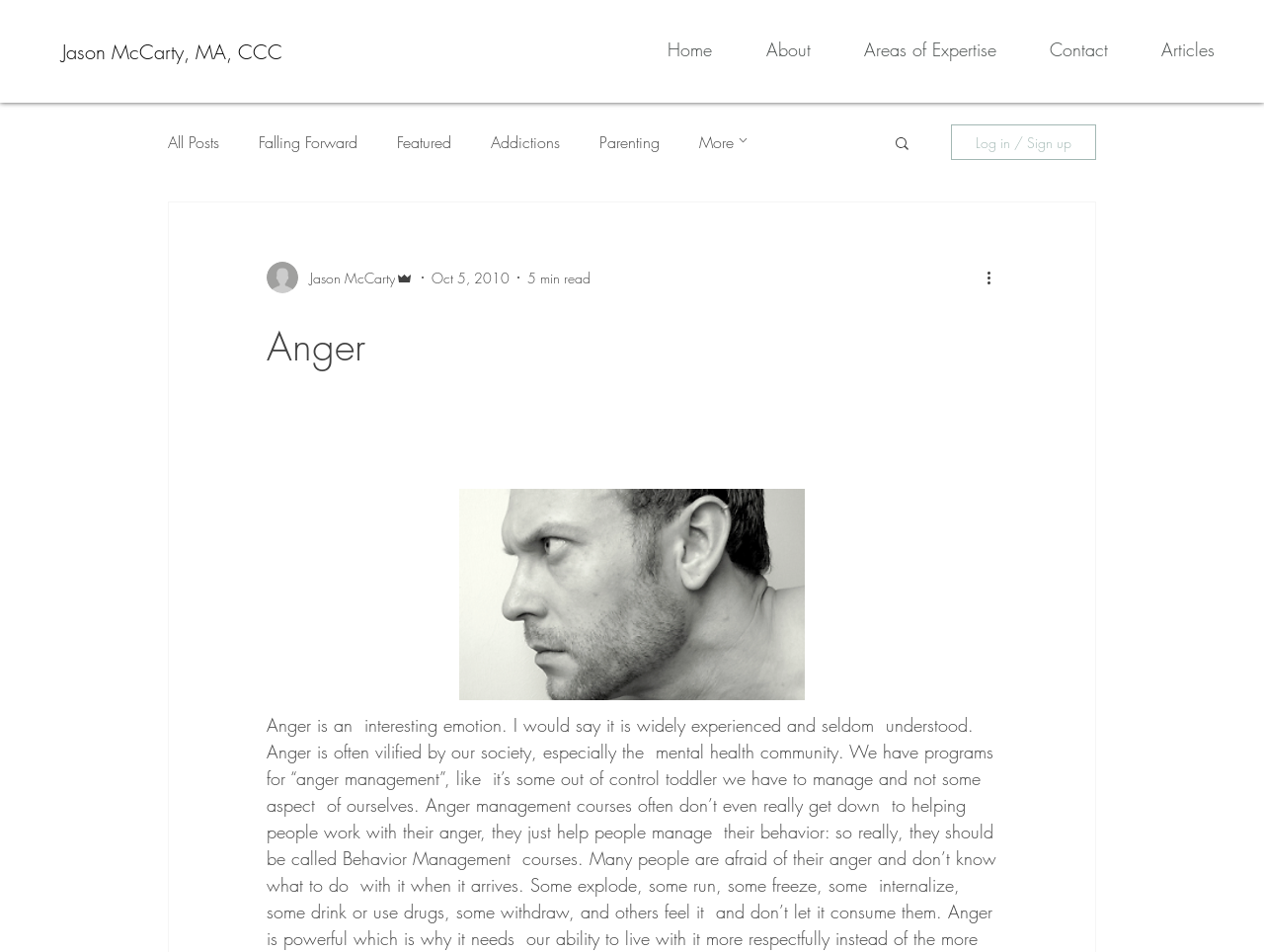Identify the bounding box coordinates for the element you need to click to achieve the following task: "Search for articles". Provide the bounding box coordinates as four float numbers between 0 and 1, in the form [left, top, right, bottom].

[0.706, 0.141, 0.721, 0.163]